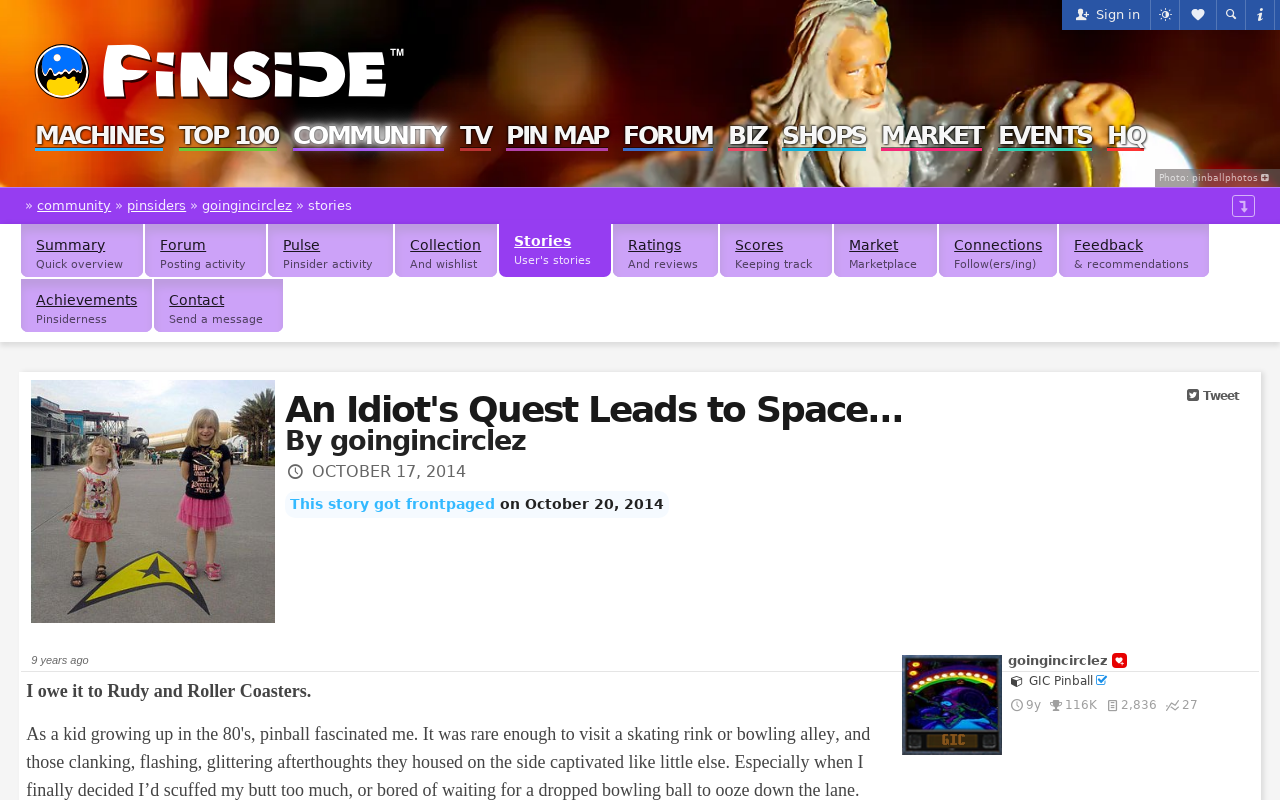How long ago was the story posted?
Based on the image, provide your answer in one word or phrase.

9 years